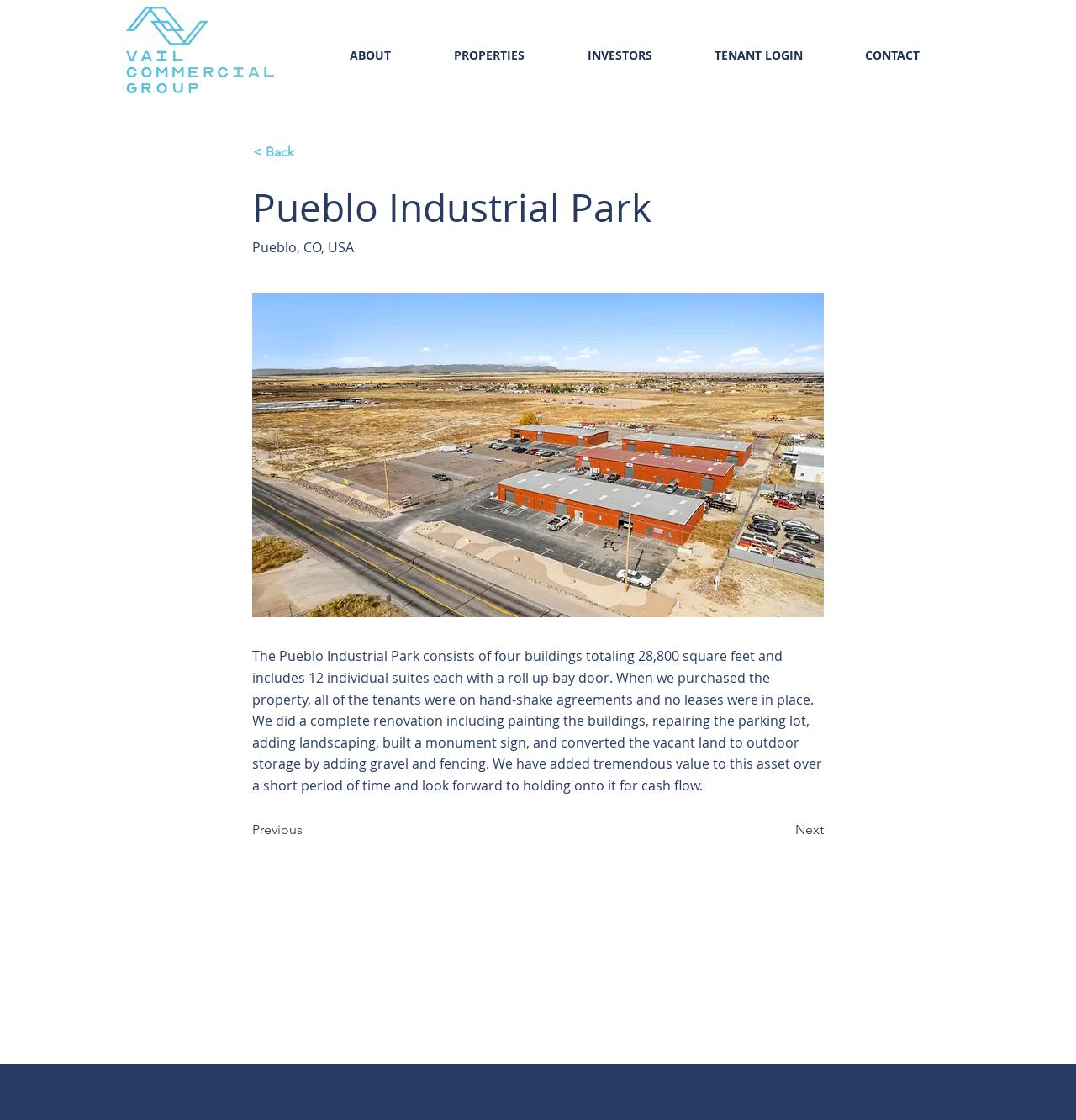Locate the bounding box of the UI element with the following description: "TENANT LOGIN".

[0.634, 0.036, 0.774, 0.062]